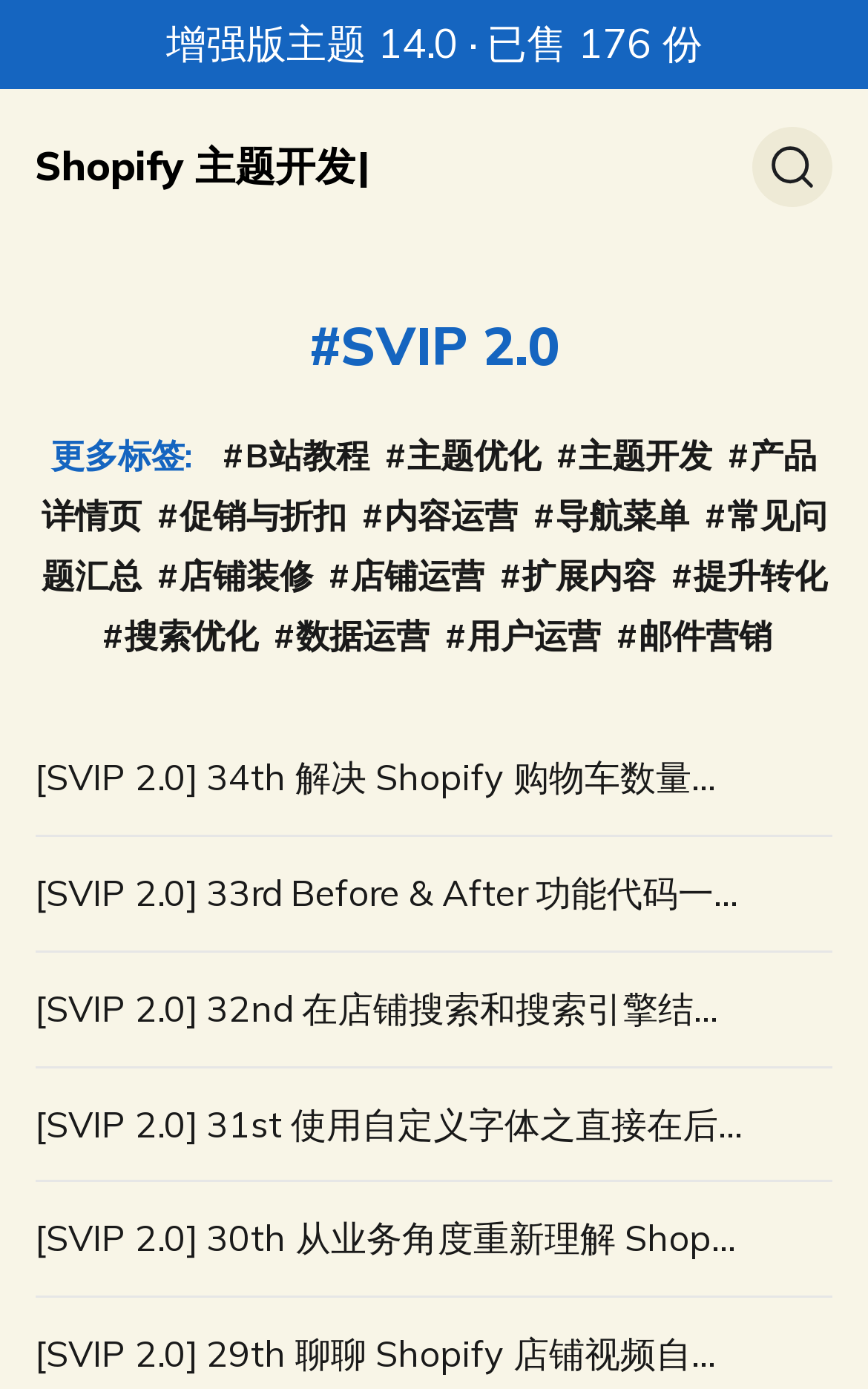Find the bounding box coordinates of the clickable element required to execute the following instruction: "View the 34th solution for Shopify cart quantity and amount synchronization issue". Provide the coordinates as four float numbers between 0 and 1, i.e., [left, top, right, bottom].

[0.04, 0.52, 0.96, 0.601]